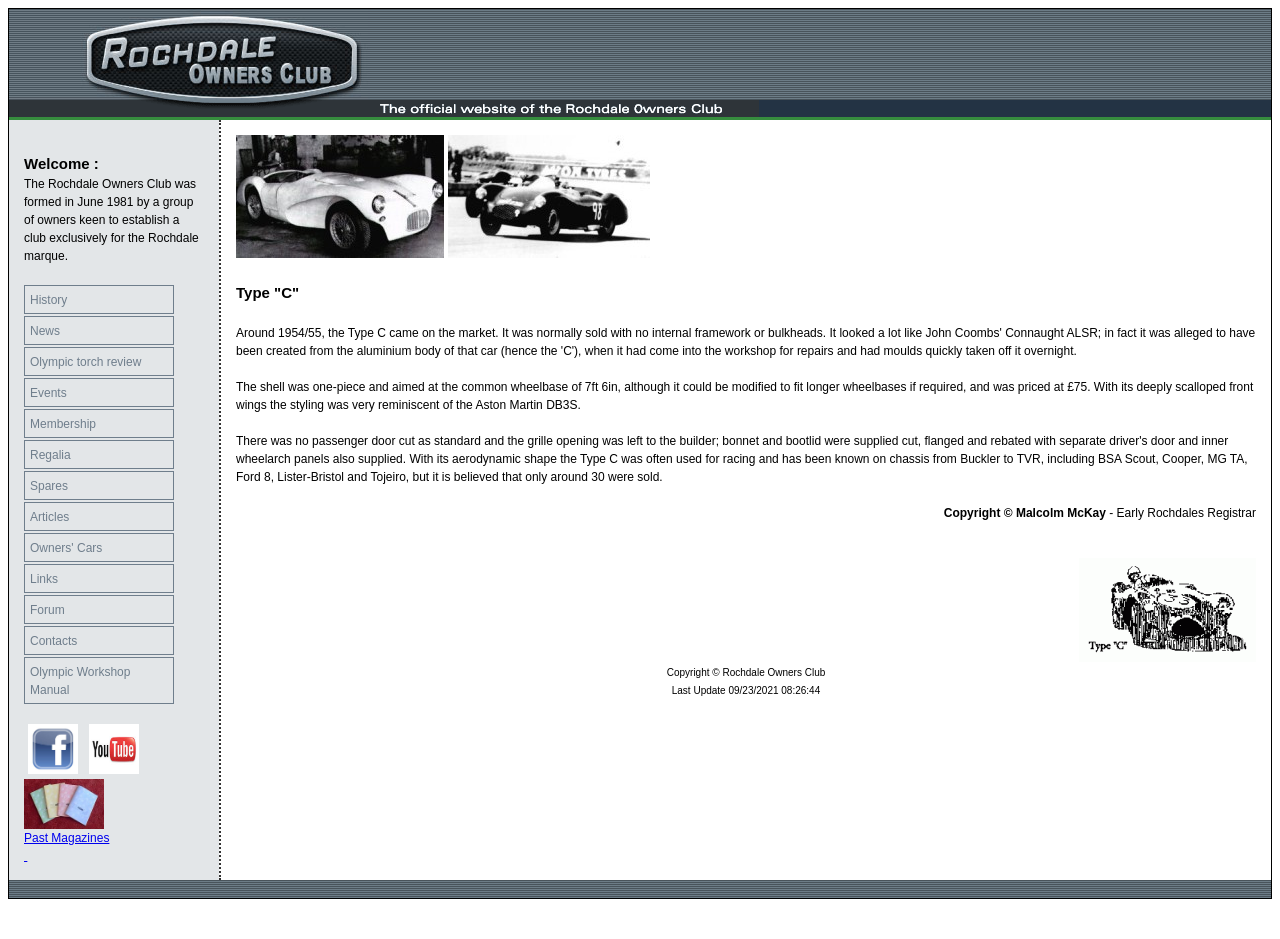Identify the bounding box coordinates of the element to click to follow this instruction: 'Read the 'Welcome' message'. Ensure the coordinates are four float values between 0 and 1, provided as [left, top, right, bottom].

[0.019, 0.165, 0.159, 0.186]